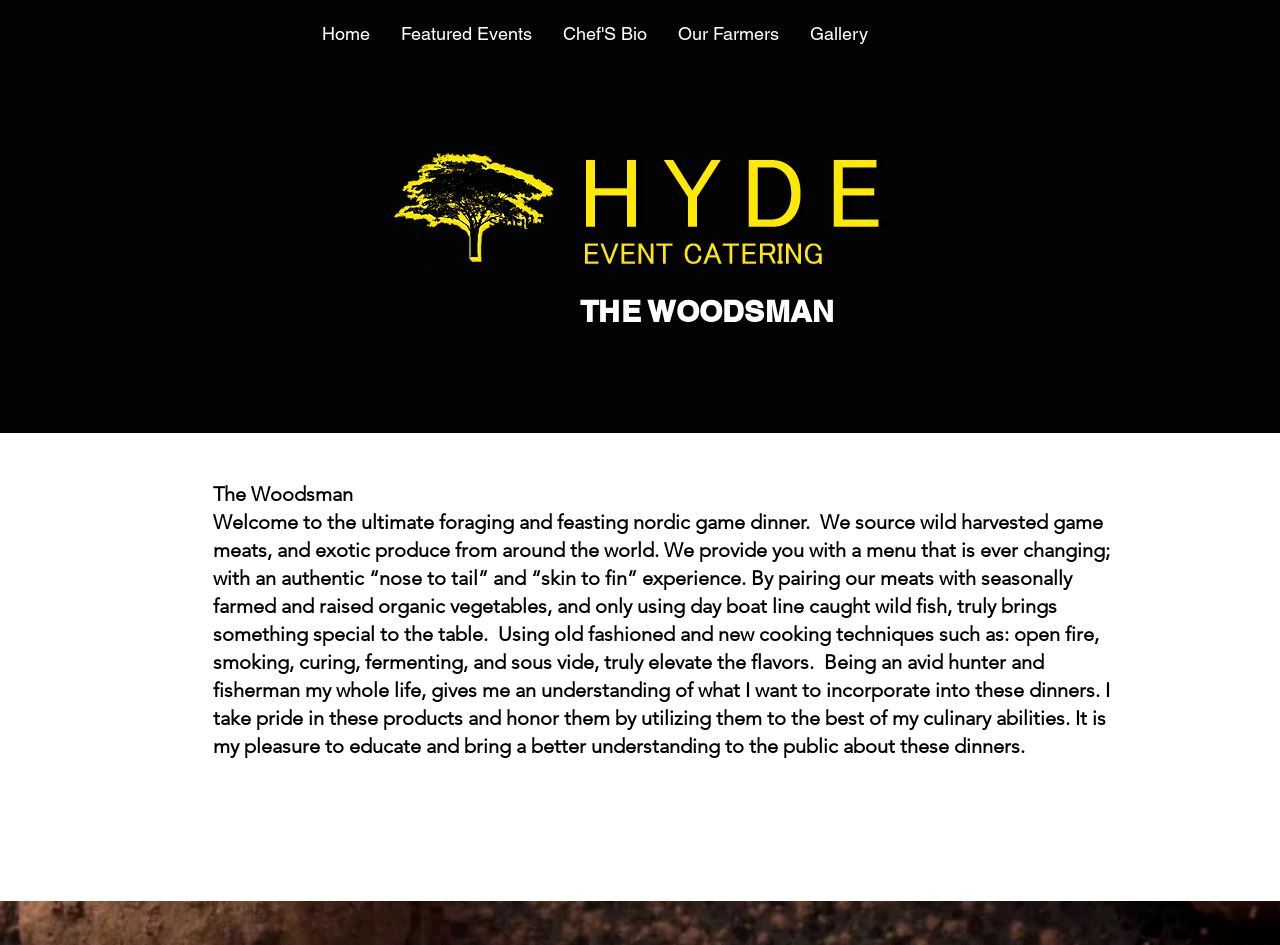What cooking techniques are used in the restaurant?
Based on the visual, give a brief answer using one word or a short phrase.

Open fire, smoking, curing, fermenting, sous vide